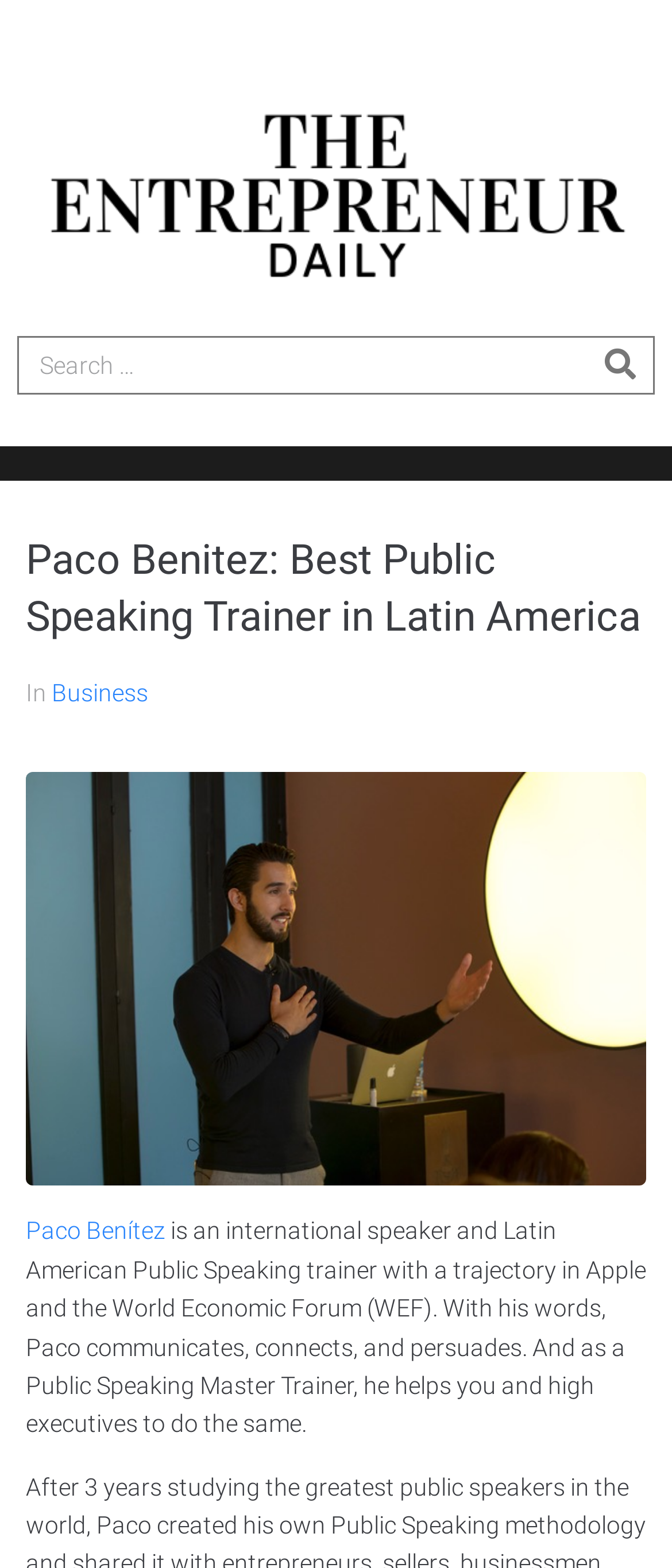With reference to the screenshot, provide a detailed response to the question below:
What organizations has Paco Benítez worked with?

Based on the webpage content, Paco Benítez has worked with Apple and the World Economic Forum (WEF), as mentioned in the StaticText element with the text 'is an international speaker and Latin American Public Speaking trainer with a trajectory in Apple and the World Economic Forum (WEF).'